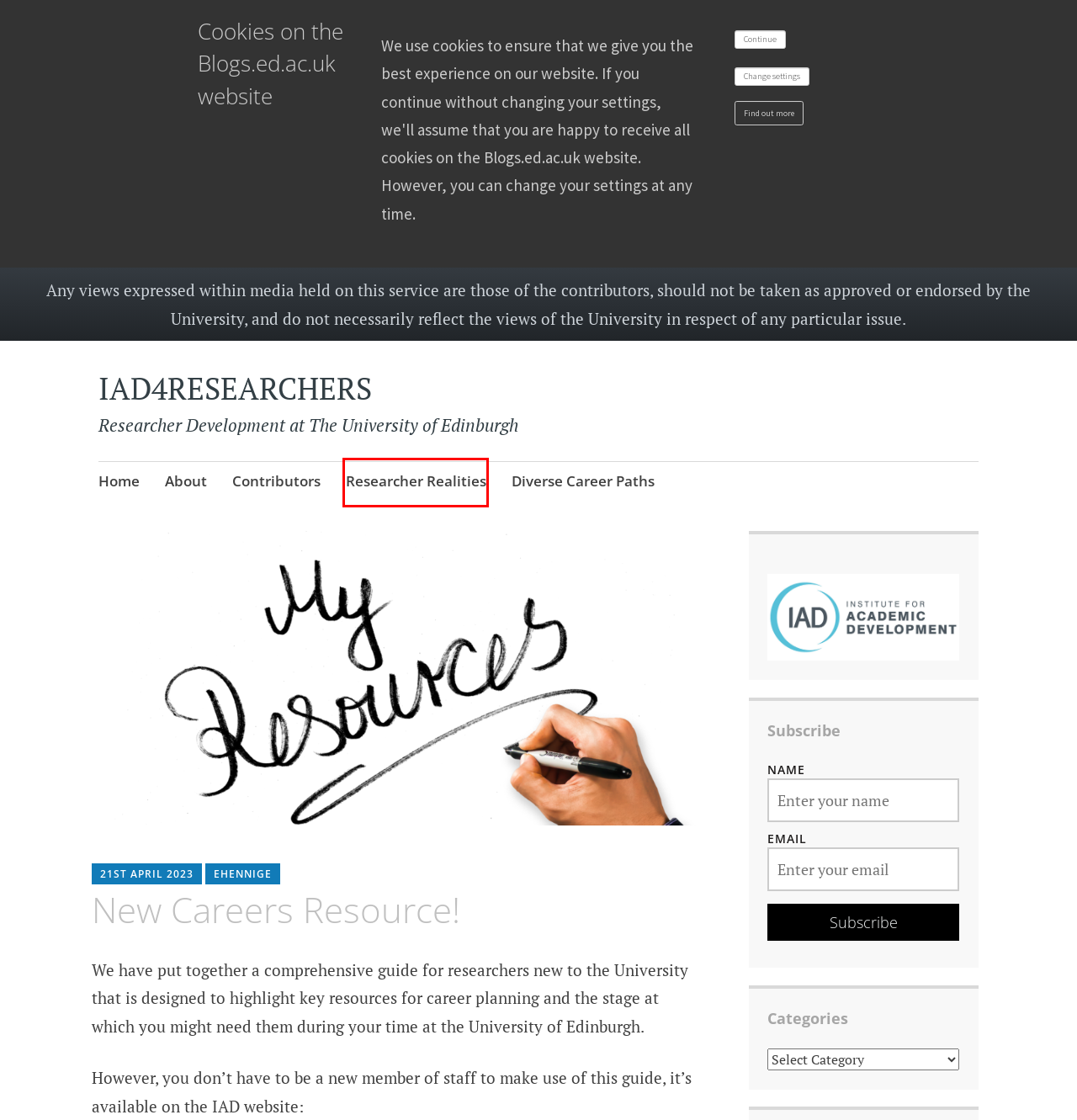Analyze the webpage screenshot with a red bounding box highlighting a UI element. Select the description that best matches the new webpage after clicking the highlighted element. Here are the options:
A. IAD4RESEARCHERS – Researcher Development at The University of Edinburgh
B. Researcher Realities – IAD4RESEARCHERS
C. Blog Tool, Publishing Platform, and CMS – WordPress.org
D. Contributors – IAD4RESEARCHERS
E. About – IAD4RESEARCHERS
F. Diverse Career Paths – IAD4RESEARCHERS
G. ehennige – IAD4RESEARCHERS
H. Blogs Retention Policy | The University of Edinburgh

B